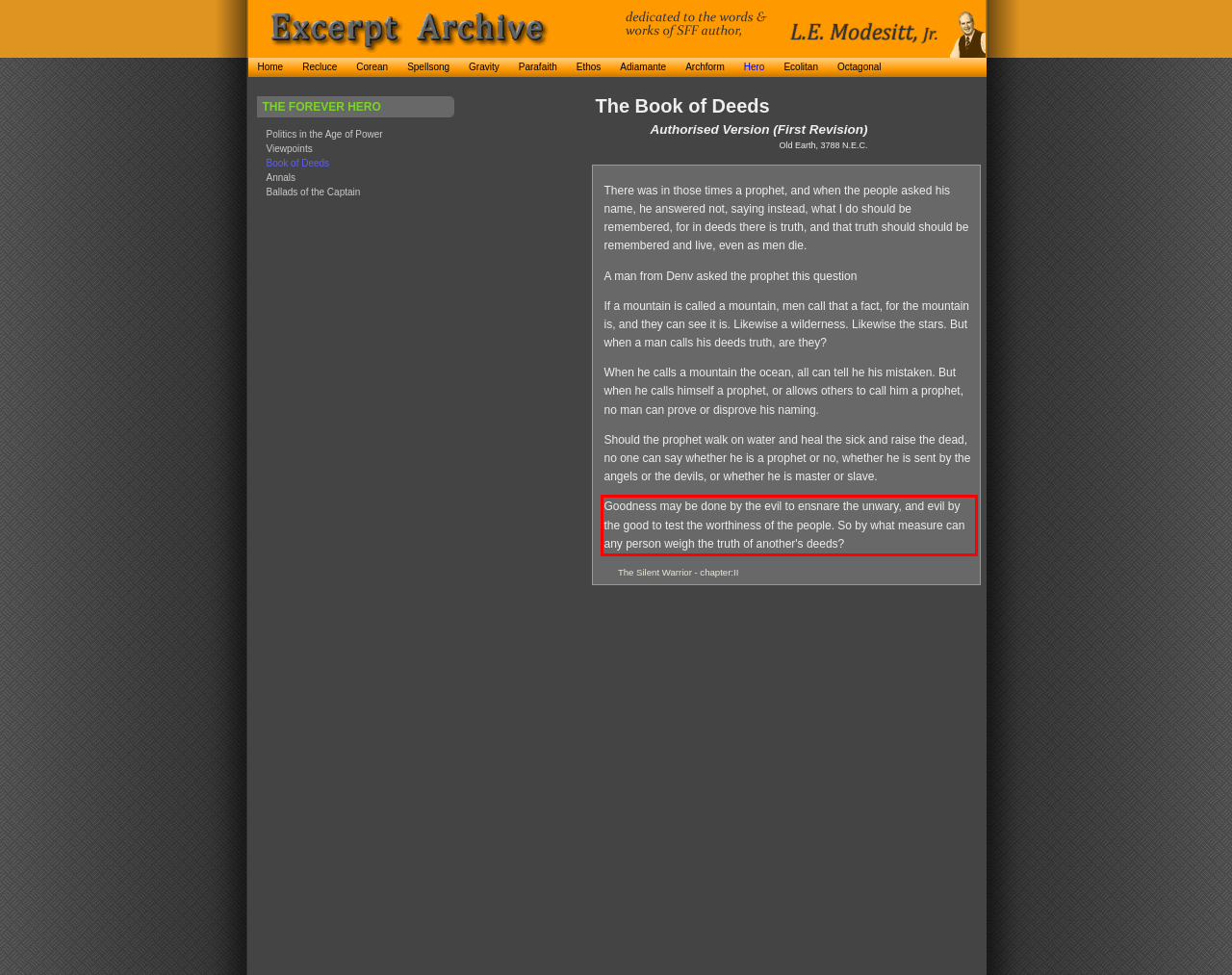From the screenshot of the webpage, locate the red bounding box and extract the text contained within that area.

Goodness may be done by the evil to ensnare the unwary, and evil by the good to test the worthiness of the people. So by what measure can any person weigh the truth of another's deeds?